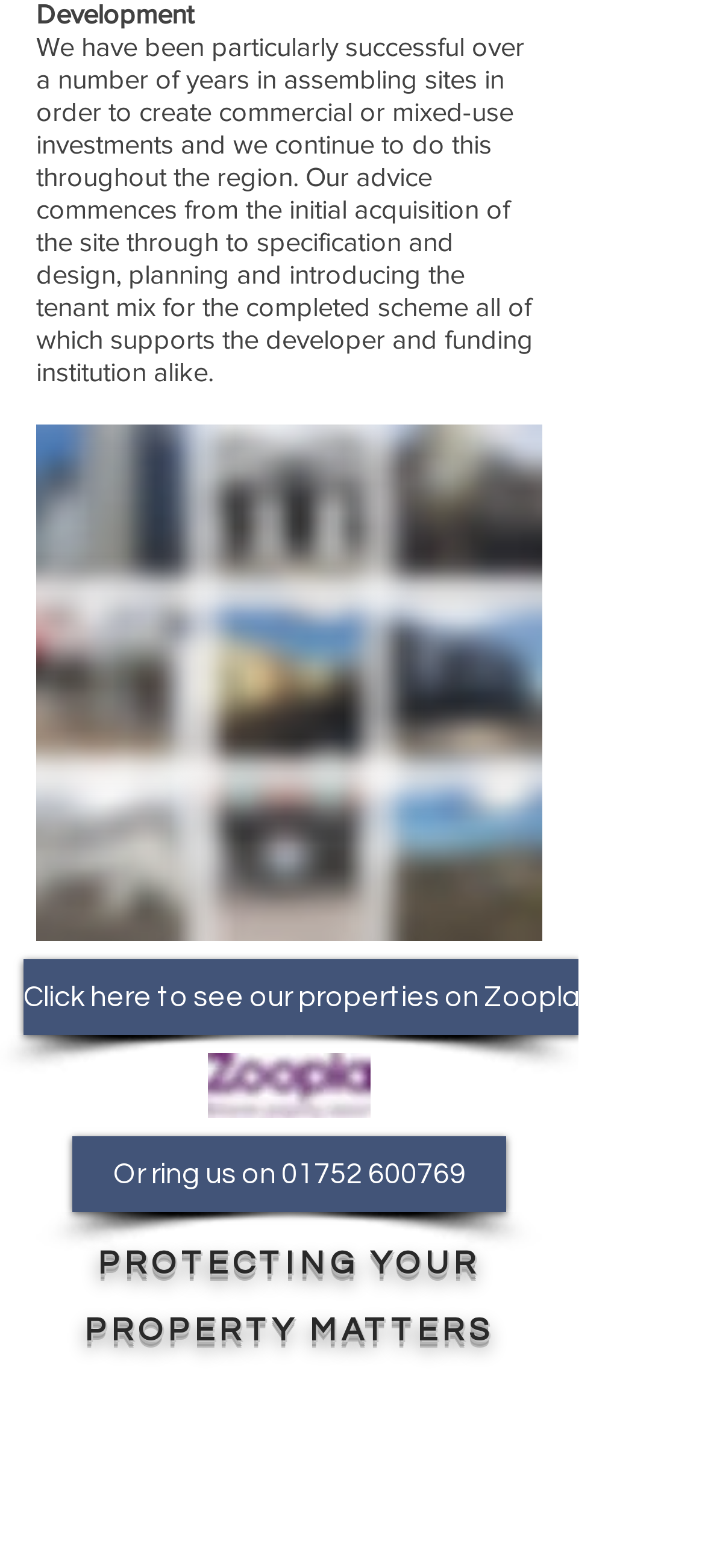What is the company's expertise?
Based on the visual information, provide a detailed and comprehensive answer.

Based on the StaticText element, the company has been successful in assembling sites to create commercial or mixed-use investments, which suggests that this is their area of expertise.